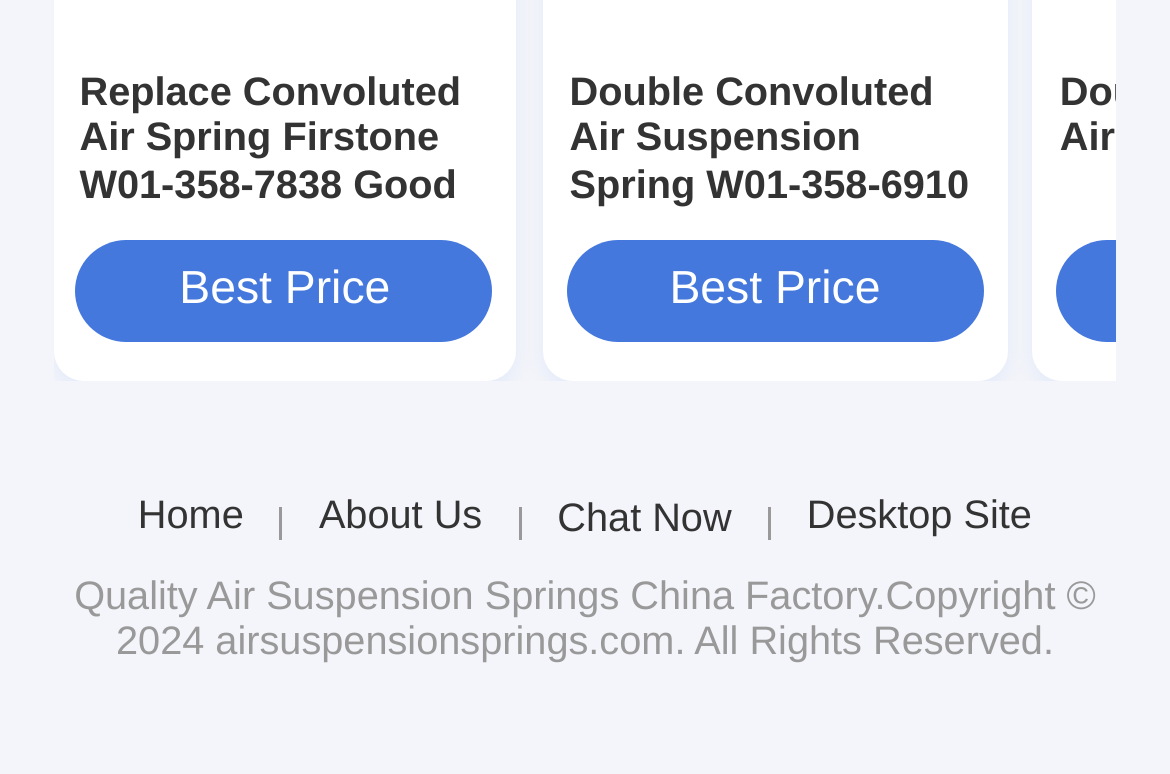What is the brand of the air spring?
Offer a detailed and full explanation in response to the question.

The brand of the air spring can be determined by looking at the heading element with the text 'Replace Convoluted Air Spring Firstone W01-358-7838 Good Year 3B14-356 CONTITECH FT530-35 436 IS VKNTECH 3B7838'. The brand is mentioned as 'Firstone' in this text.